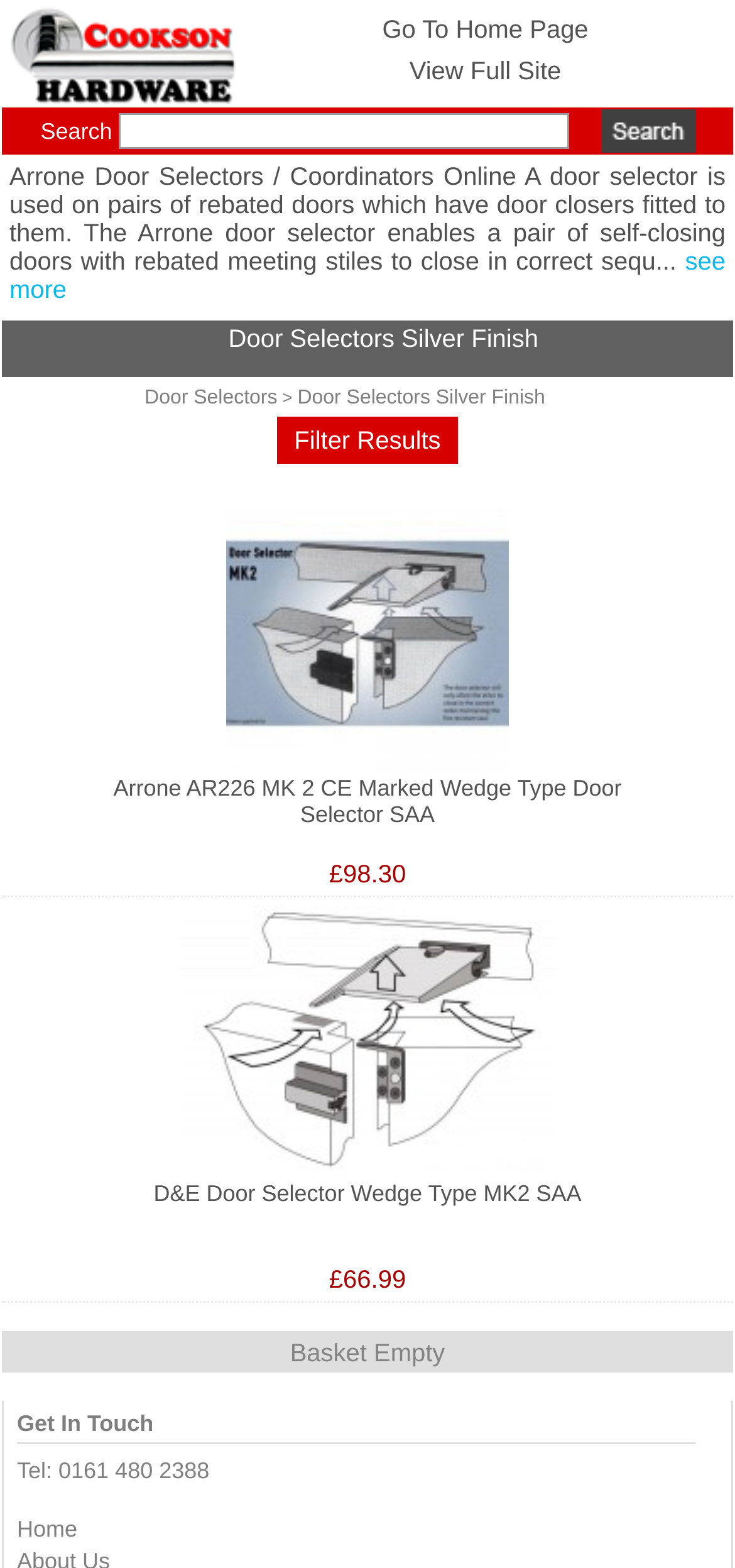Generate the text of the webpage's primary heading.

    Door Selectors Silver Finish